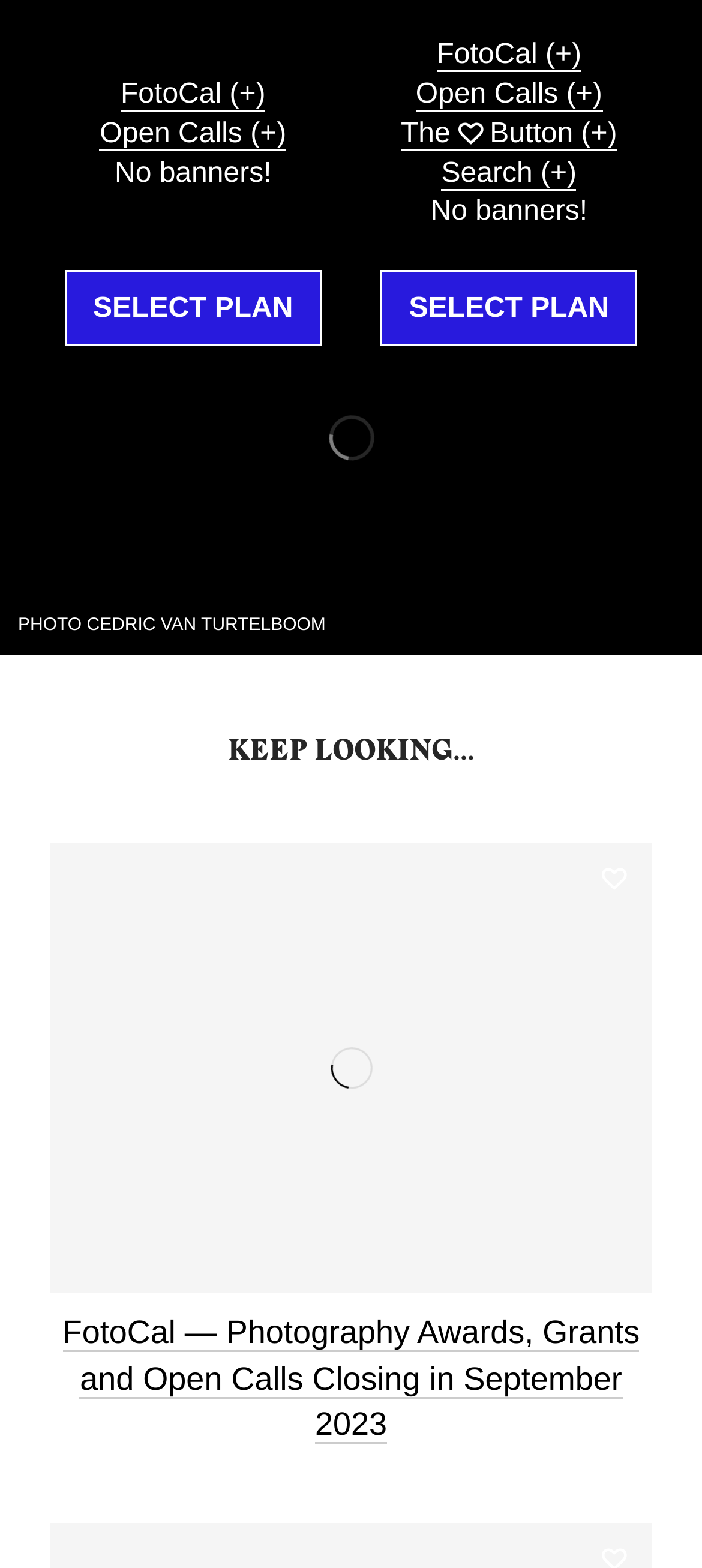Provide a one-word or brief phrase answer to the question:
What is the tone of the text?

Informative